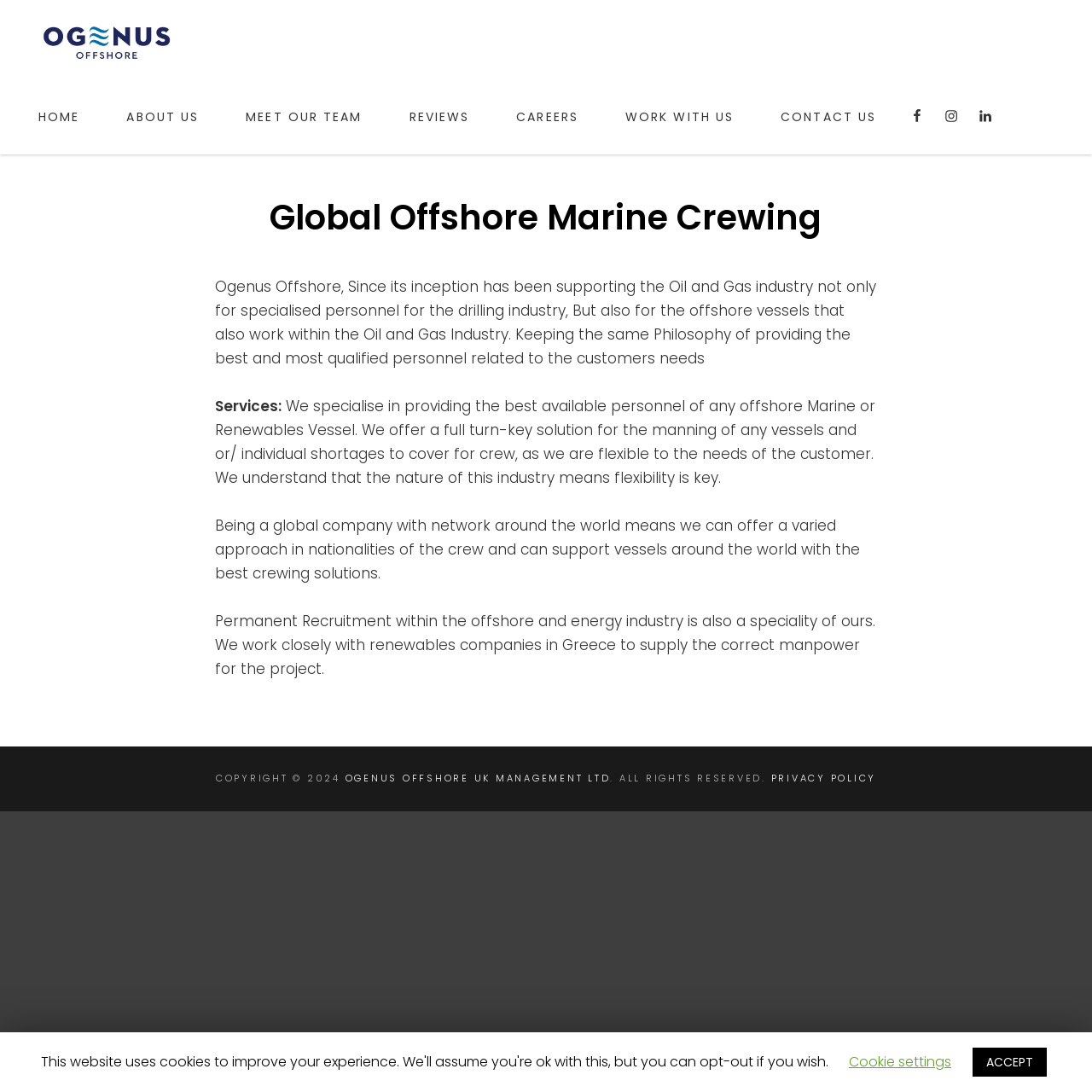Please locate the bounding box coordinates of the region I need to click to follow this instruction: "Click on the Ogenus Offshore UK Management Ltd link".

[0.035, 0.011, 0.176, 0.062]